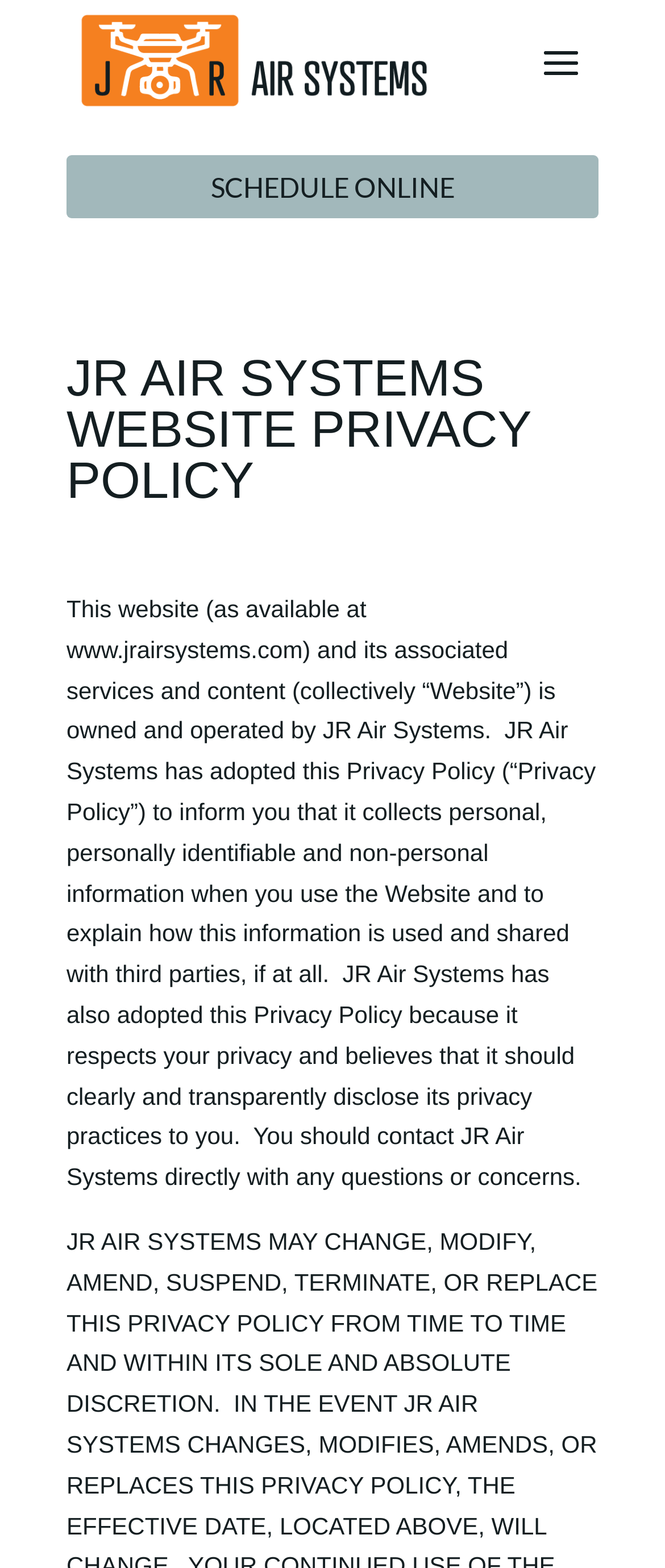Locate the UI element that matches the description schedule online in the webpage screenshot. Return the bounding box coordinates in the format (top-left x, top-left y, bottom-right x, bottom-right y), with values ranging from 0 to 1.

[0.1, 0.099, 0.9, 0.139]